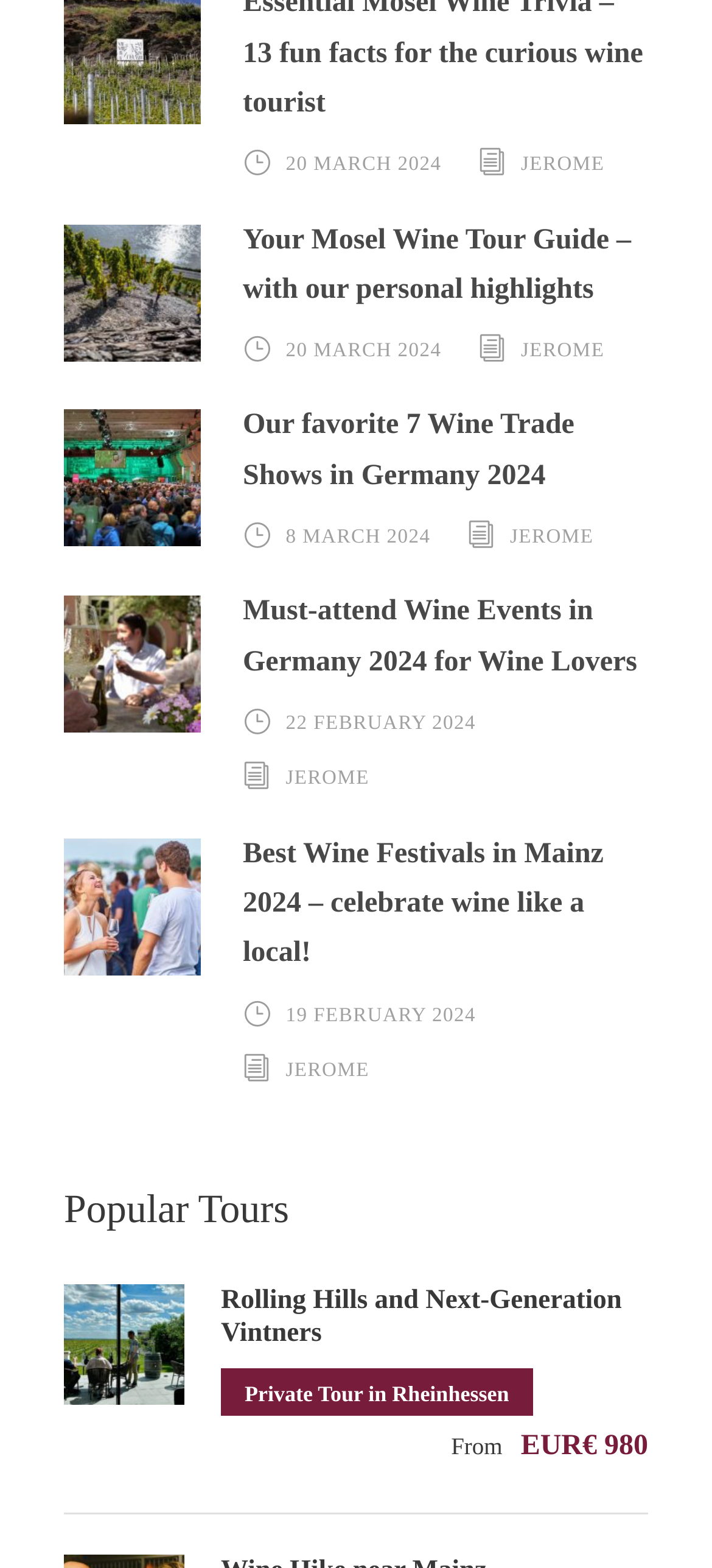Could you indicate the bounding box coordinates of the region to click in order to complete this instruction: "View the private tour in Rheinhessen".

[0.344, 0.881, 0.715, 0.897]